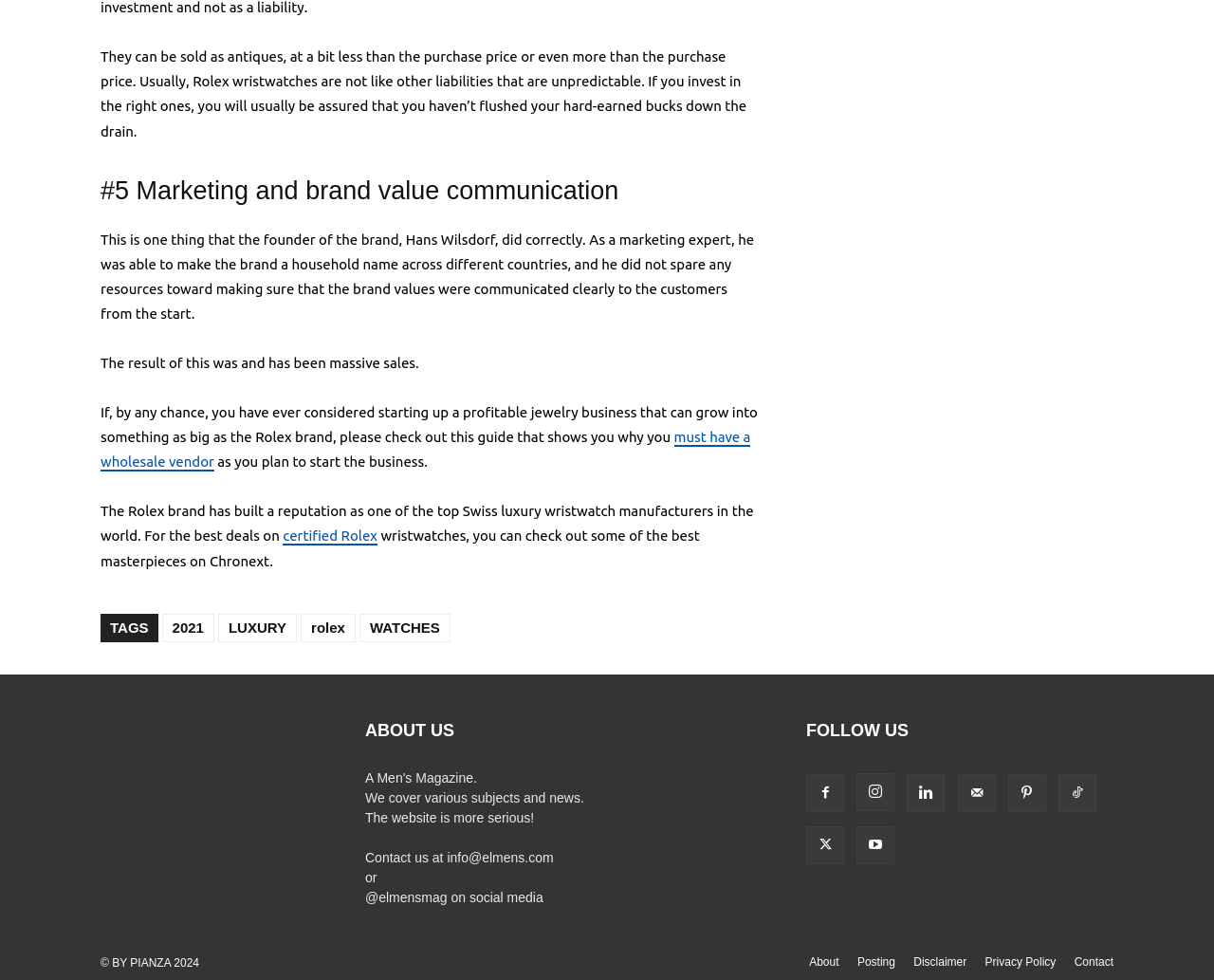What is the brand mentioned in the article?
Using the information from the image, provide a comprehensive answer to the question.

The brand mentioned in the article is Rolex, which is a Swiss luxury wristwatch manufacturer. This is evident from the text 'The Rolex brand has built a reputation as one of the top Swiss luxury wristwatch manufacturers in the world.'